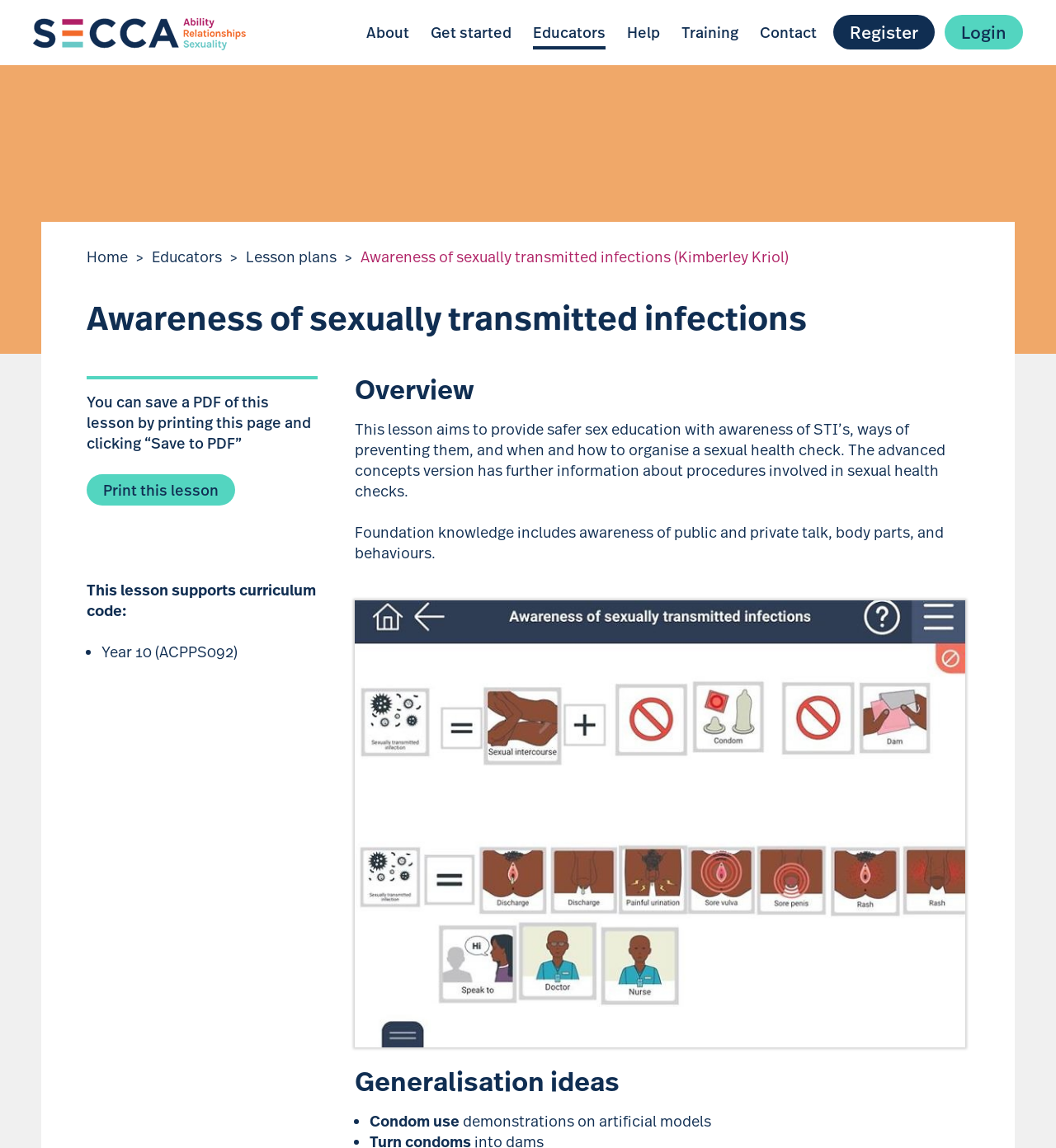Identify the bounding box coordinates for the UI element that matches this description: "Home".

[0.082, 0.215, 0.121, 0.232]